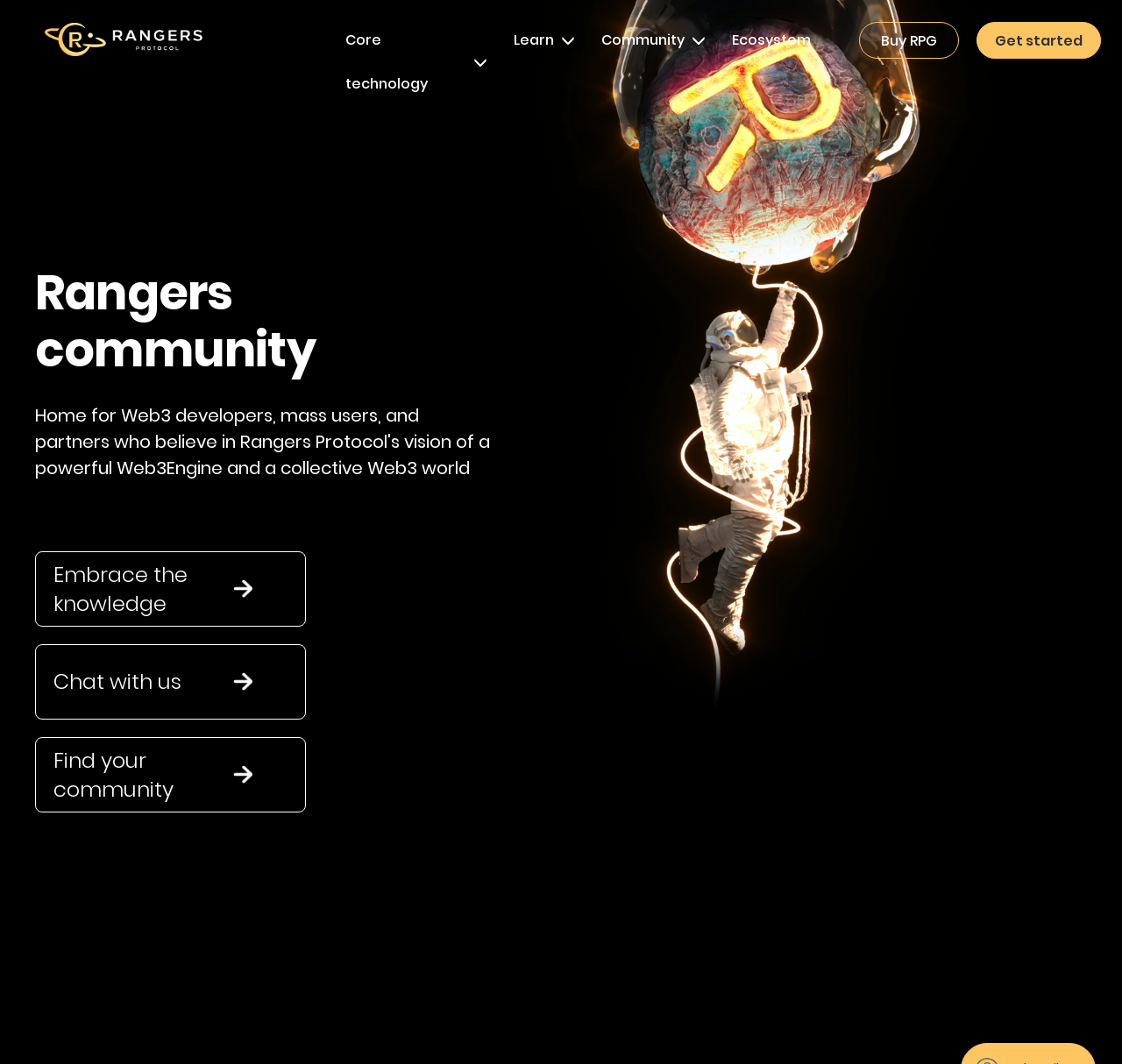Please locate the bounding box coordinates of the element that should be clicked to achieve the given instruction: "Buy RPG".

[0.766, 0.021, 0.855, 0.055]